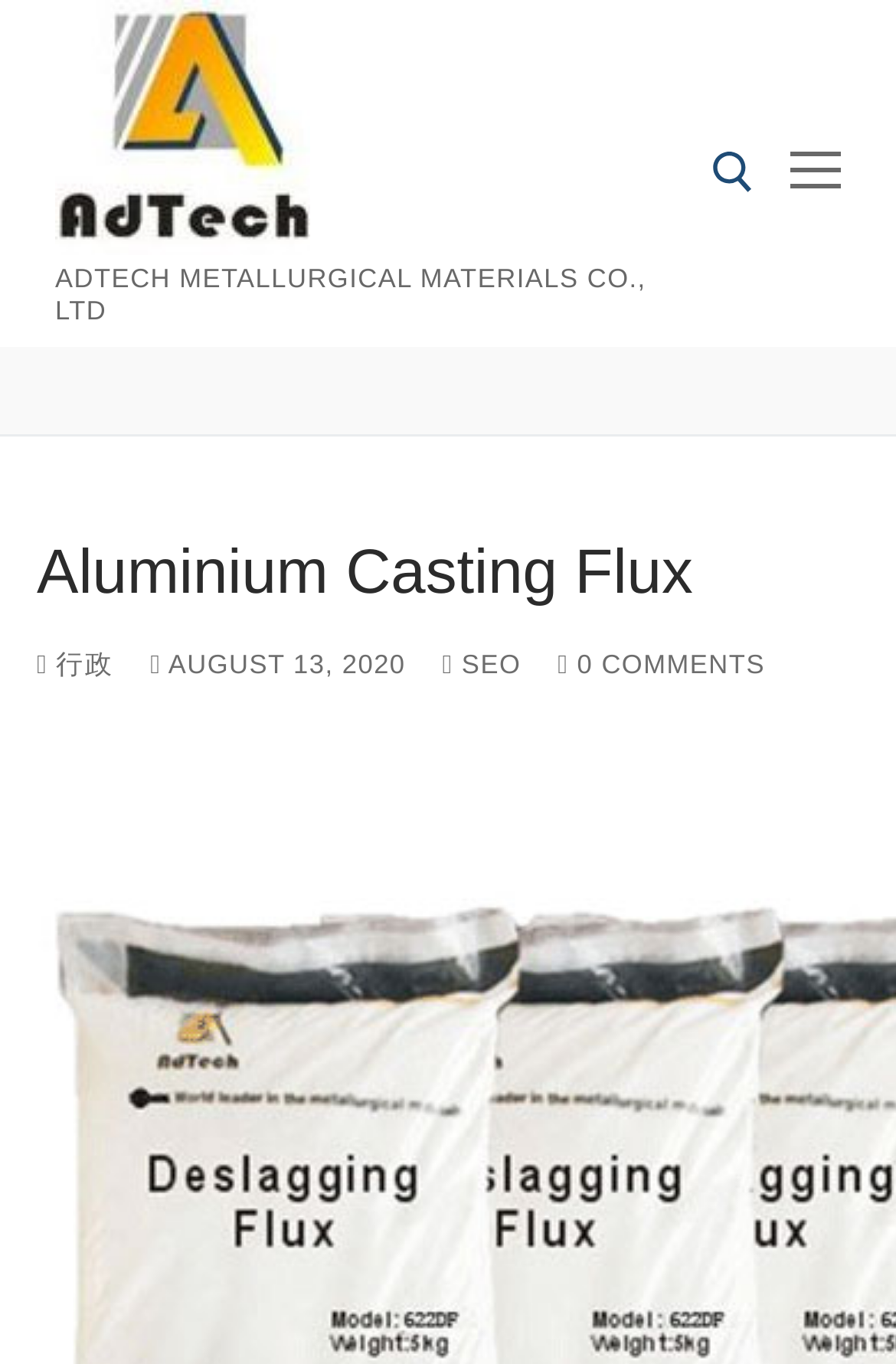Identify the bounding box coordinates of the element that should be clicked to fulfill this task: "Search for something". The coordinates should be provided as four float numbers between 0 and 1, i.e., [left, top, right, bottom].

[0.368, 0.268, 0.823, 0.333]